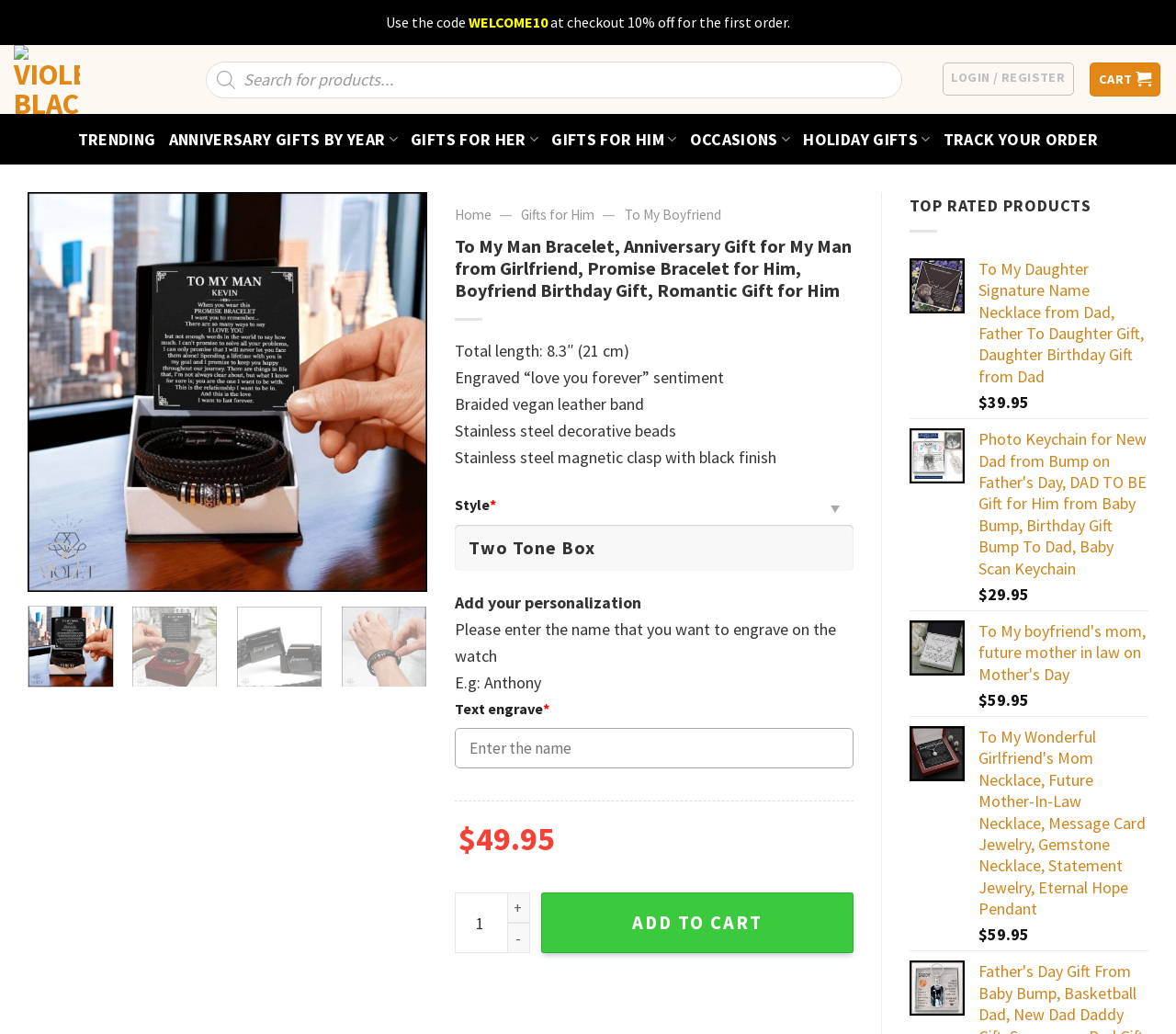Please locate the bounding box coordinates of the element's region that needs to be clicked to follow the instruction: "View trending products". The bounding box coordinates should be provided as four float numbers between 0 and 1, i.e., [left, top, right, bottom].

[0.066, 0.112, 0.132, 0.158]